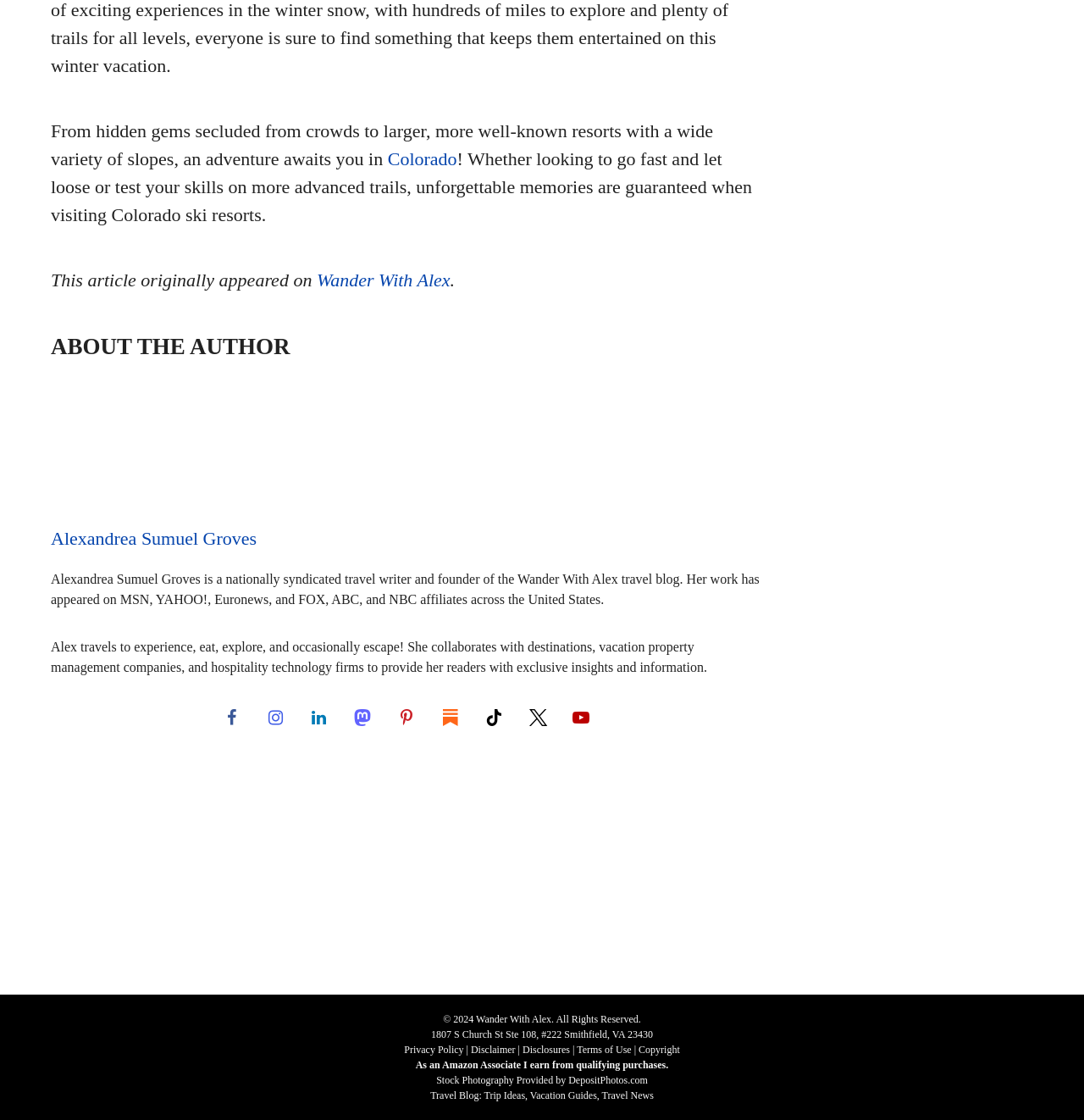Look at the image and write a detailed answer to the question: 
What is the purpose of the link 'View Alexandrea Sumuel Groves's Facebook profile'?

The purpose of the link 'View Alexandrea Sumuel Groves's Facebook profile' can be inferred by reading the text content of the link, which suggests that it leads to the author's Facebook profile.